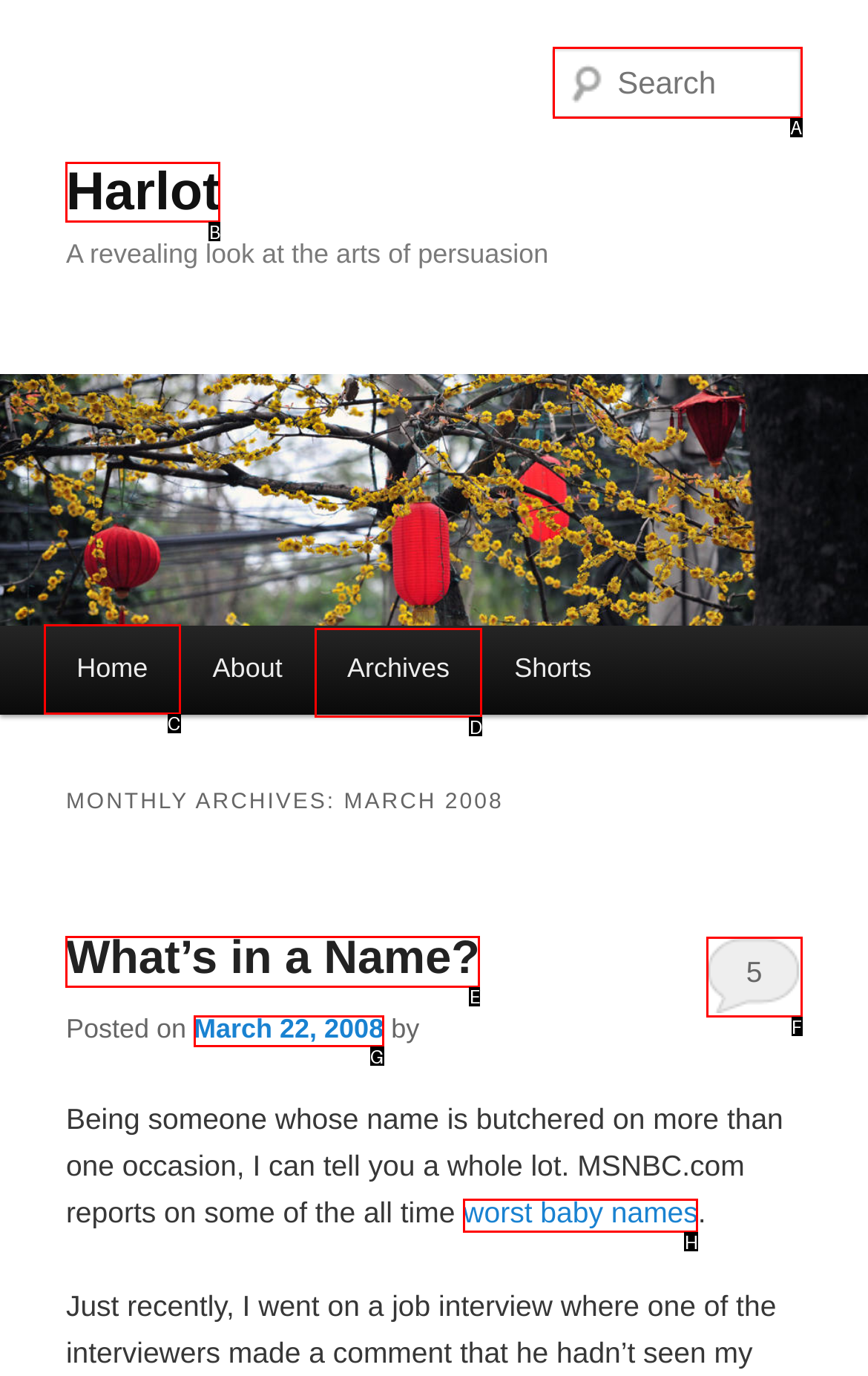From the given choices, which option should you click to complete this task: Go to home page? Answer with the letter of the correct option.

C